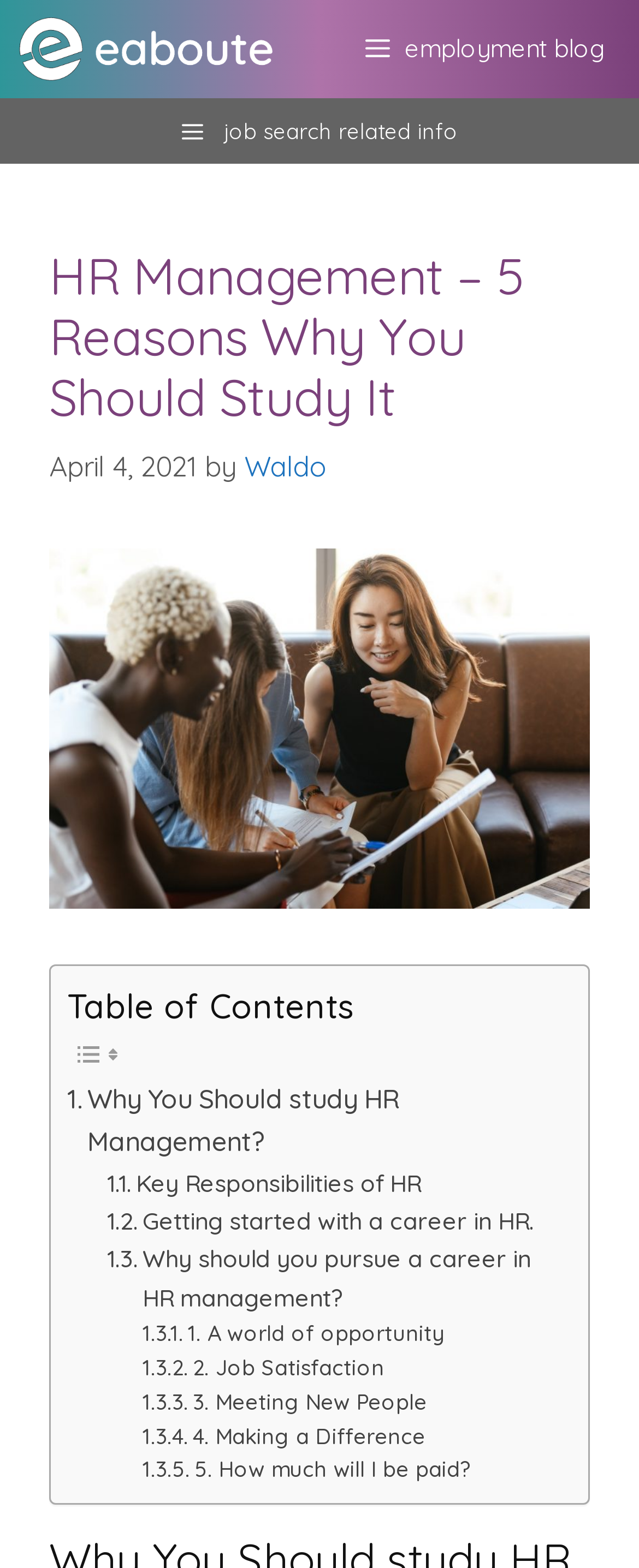Give a one-word or short-phrase answer to the following question: 
What is the purpose of the table of contents?

To outline the article's structure